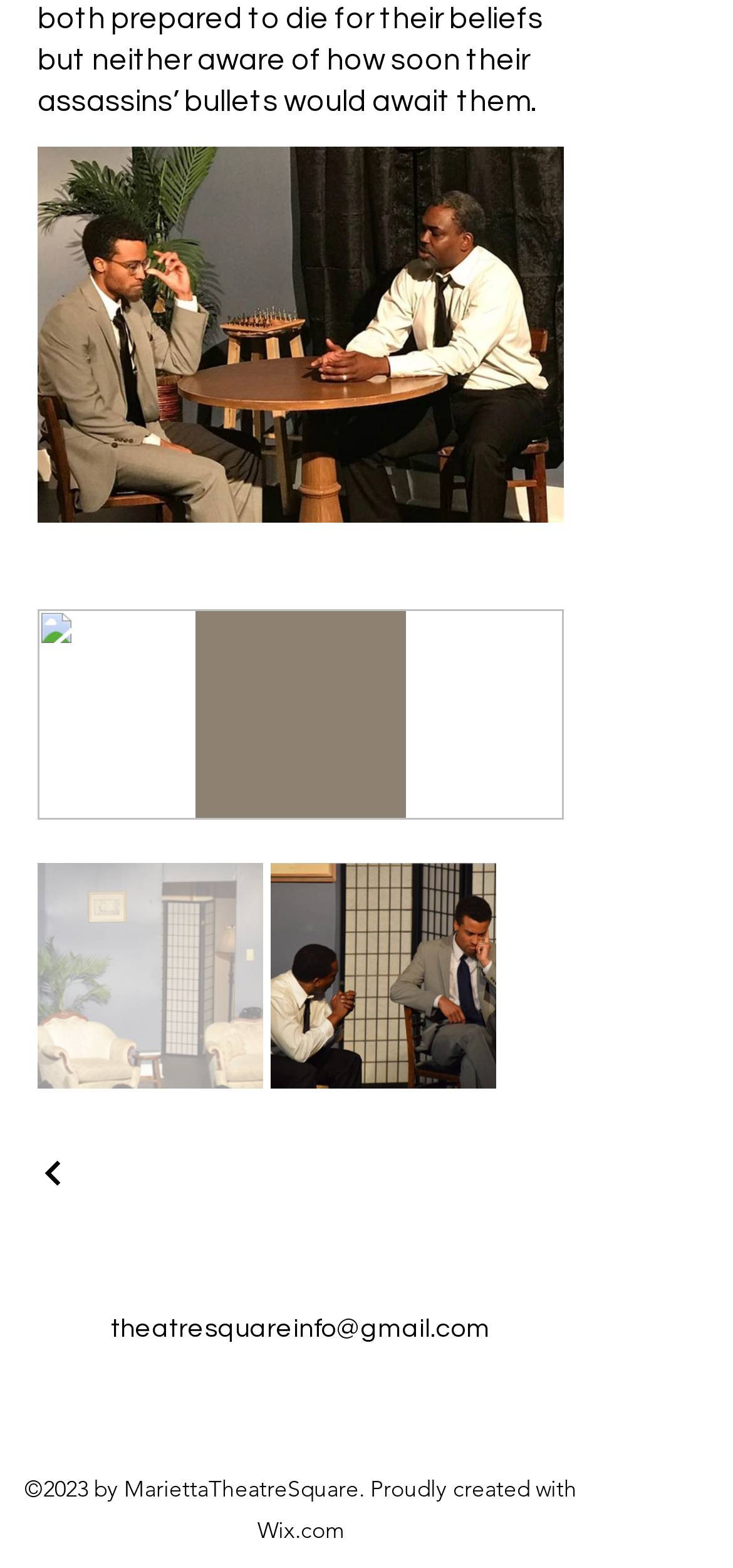What is the email address provided on the webpage?
Based on the image, provide a one-word or brief-phrase response.

theatresquareinfo@gmail.com